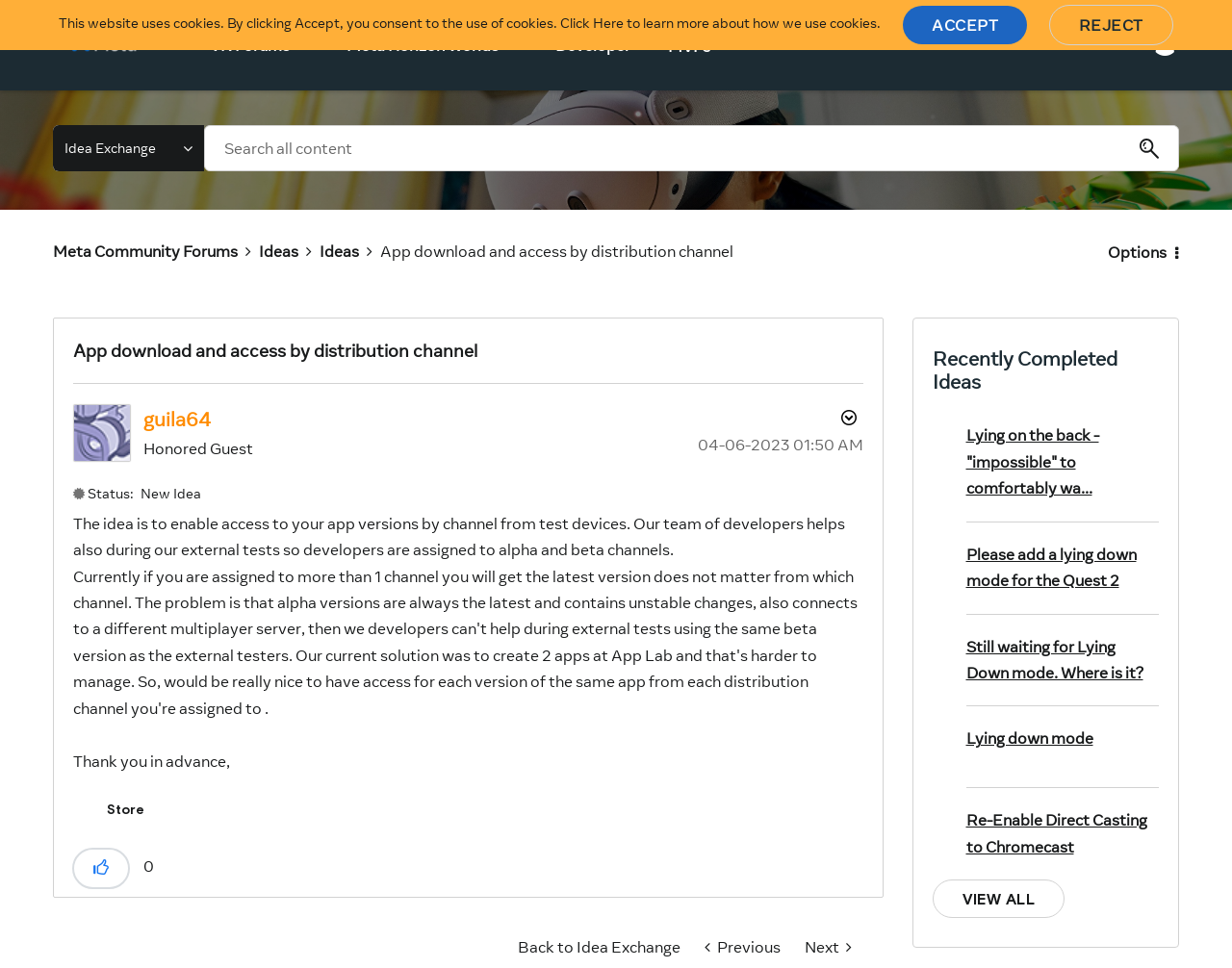Refer to the image and offer a detailed explanation in response to the question: What is the name of the community forum?

I found the answer by looking at the breadcrumbs navigation section, where it says 'Meta Community Forums'.